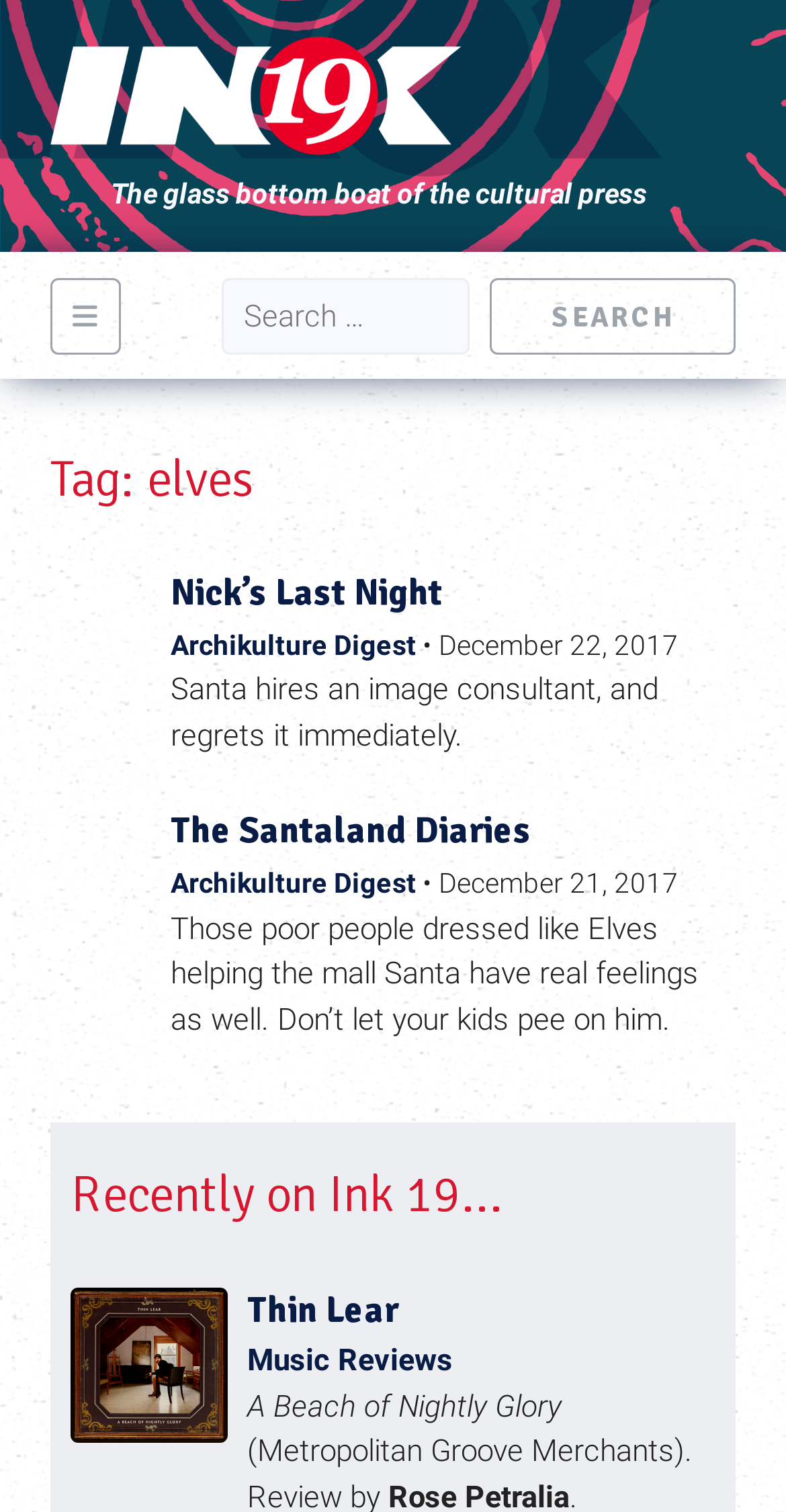What is the category of the recently posted article 'Thin Lear'?
Identify the answer in the screenshot and reply with a single word or phrase.

Music Reviews